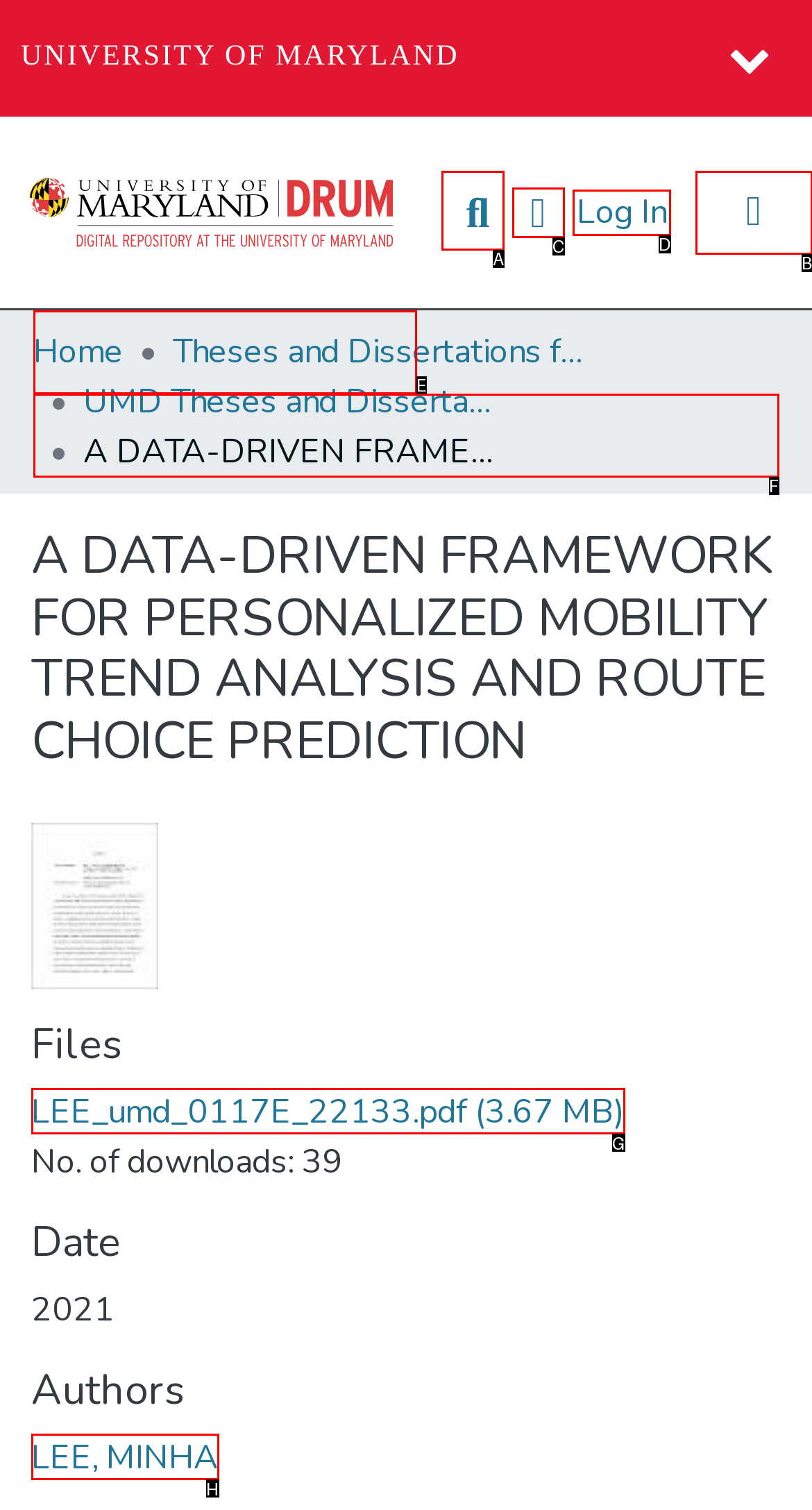Using the element description: aria-label="Language switch" title="Language switch", select the HTML element that matches best. Answer with the letter of your choice.

C